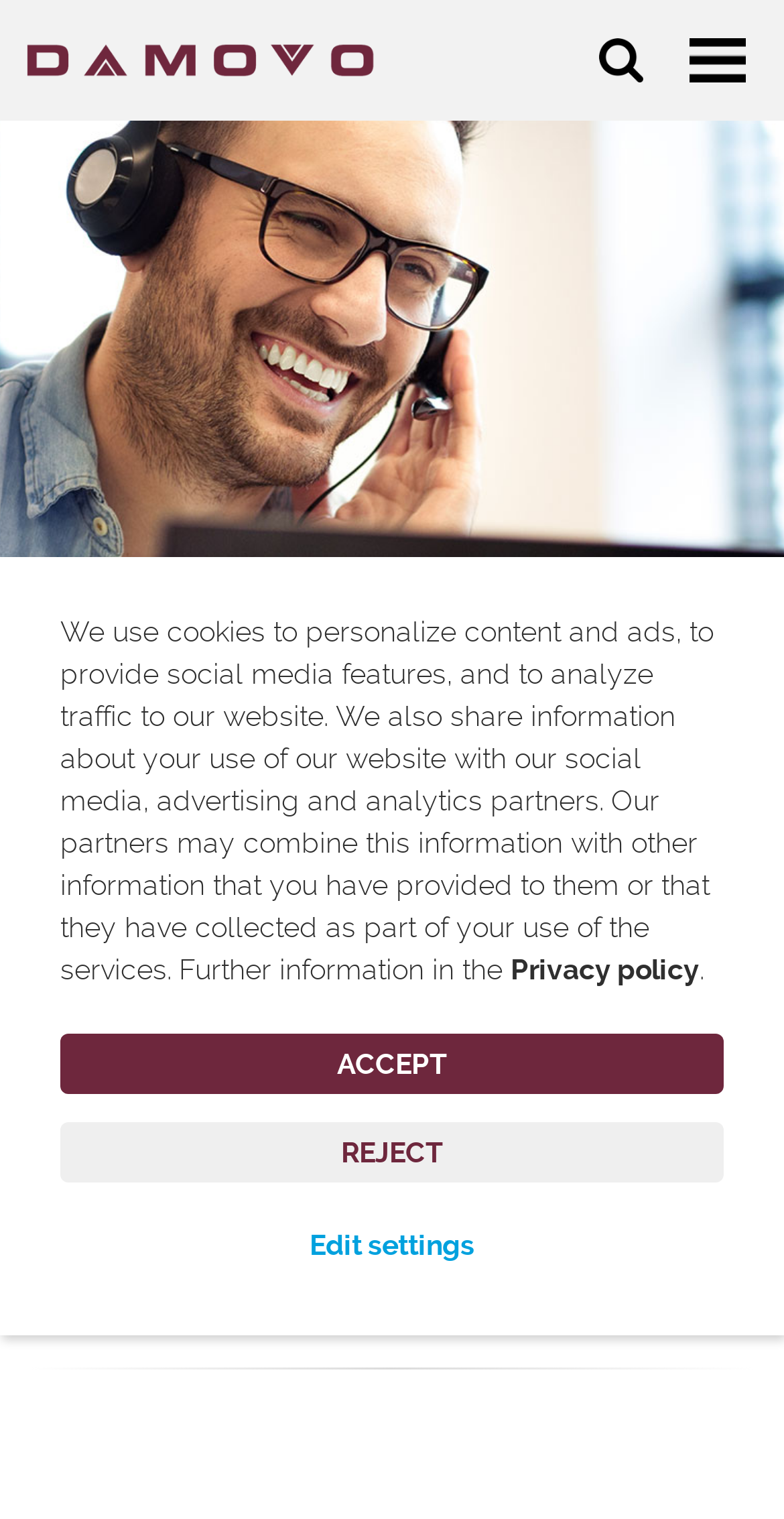Find and provide the bounding box coordinates for the UI element described here: "Reject". The coordinates should be given as four float numbers between 0 and 1: [left, top, right, bottom].

[0.077, 0.739, 0.923, 0.778]